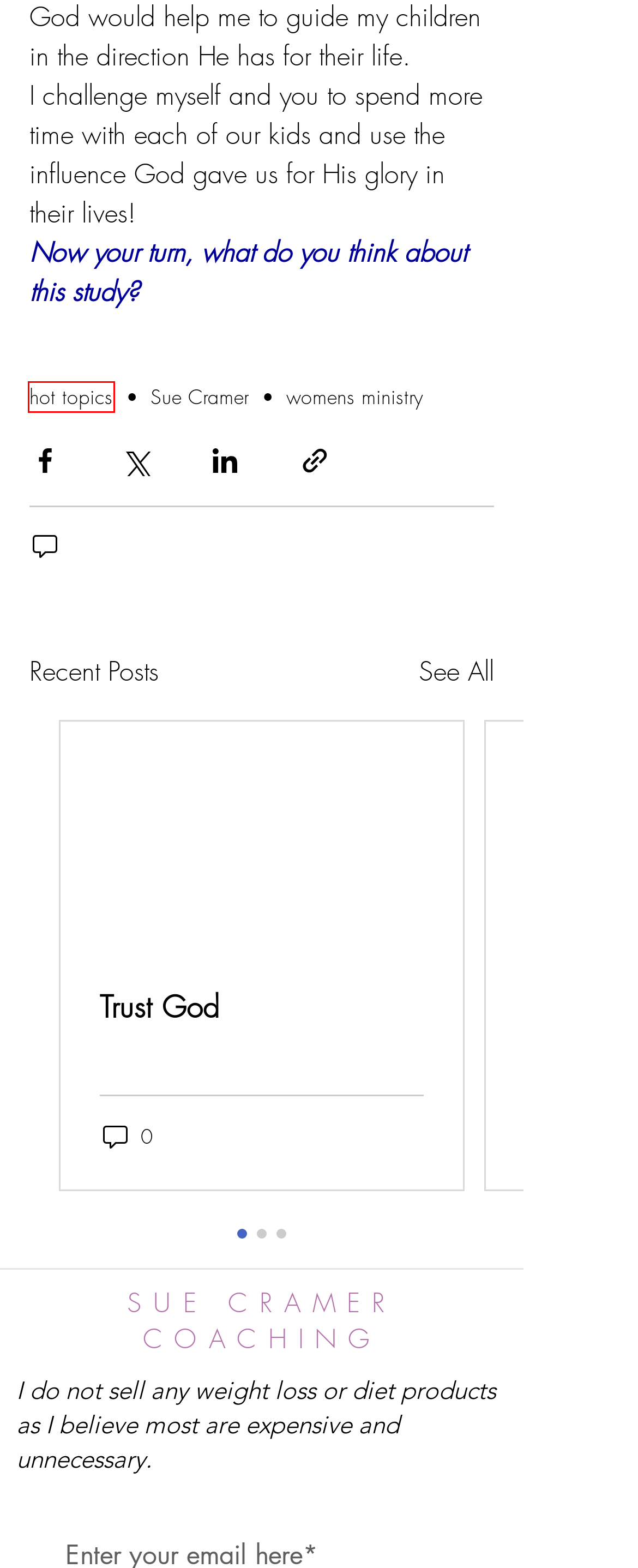You have a screenshot of a webpage, and a red bounding box highlights an element. Select the webpage description that best fits the new page after clicking the element within the bounding box. Options are:
A. womens ministry
B. Now Available In Print: Praise and Coffee to Go
C. hot topics
D. Fitting In Makes YOU Irrelevant
E. Coaching | Sue Cramer Coaching & Consulting
F. Trust God
G. Blog | Sue Cramer Coaching
H. Sue Cramer

C